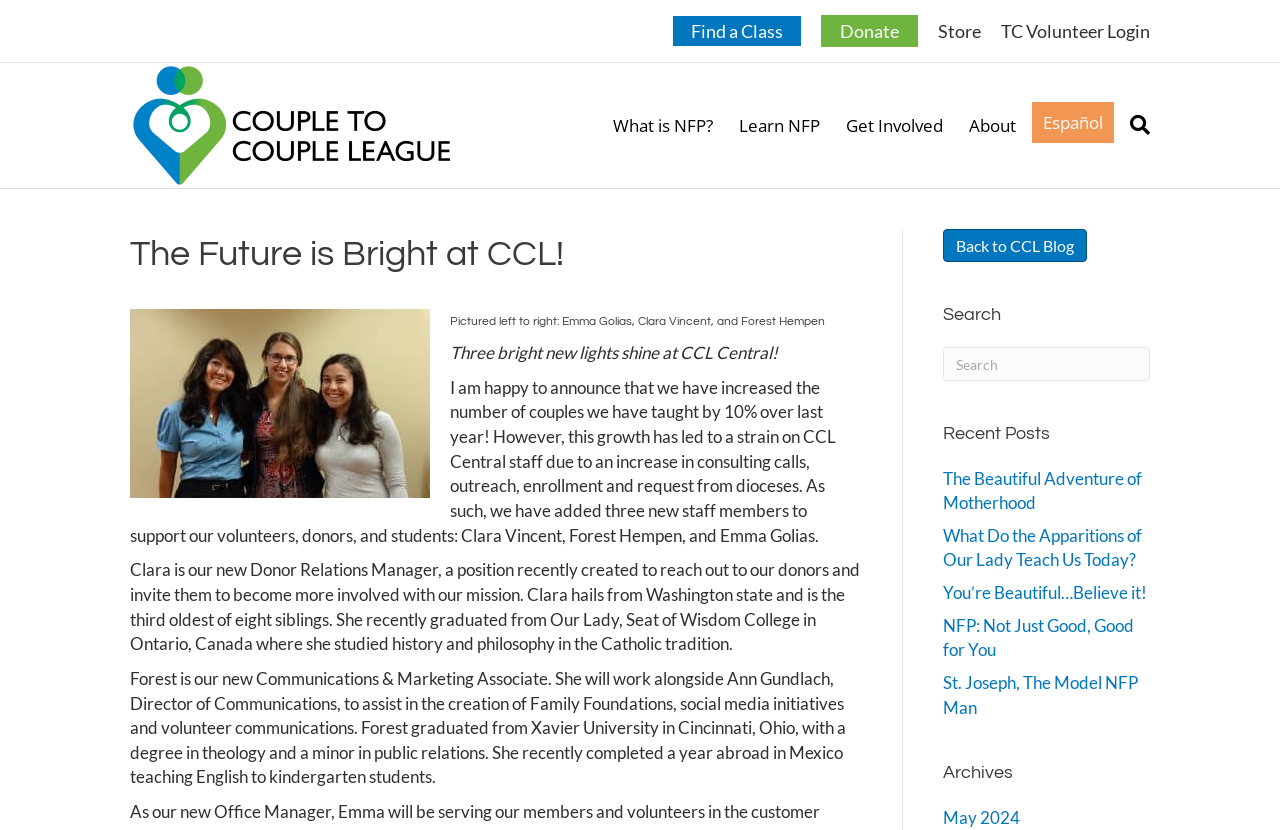Point out the bounding box coordinates of the section to click in order to follow this instruction: "Read the 'What is NFP?' article".

[0.469, 0.119, 0.567, 0.184]